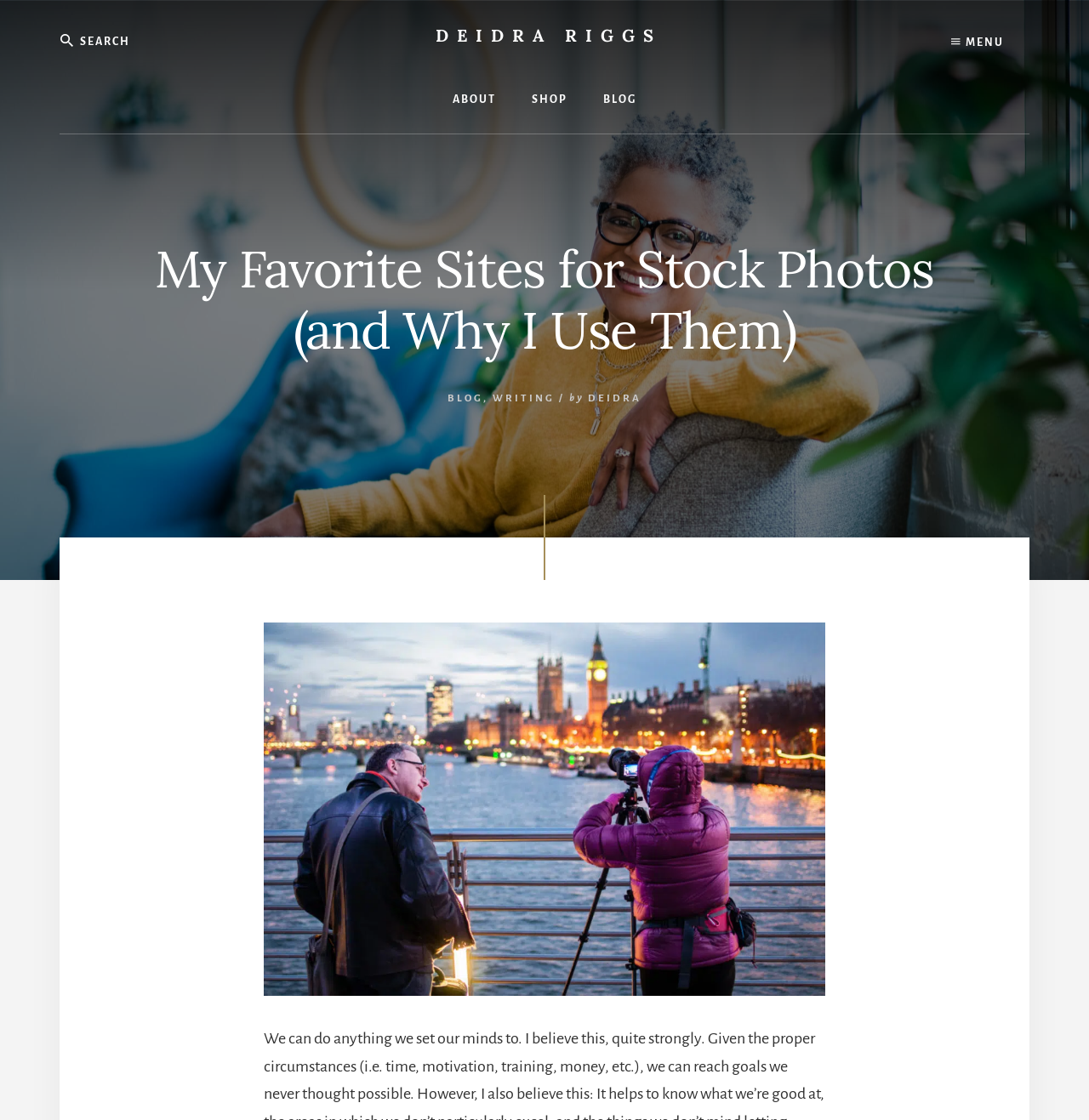Please mark the bounding box coordinates of the area that should be clicked to carry out the instruction: "Search for something".

[0.055, 0.015, 0.277, 0.057]